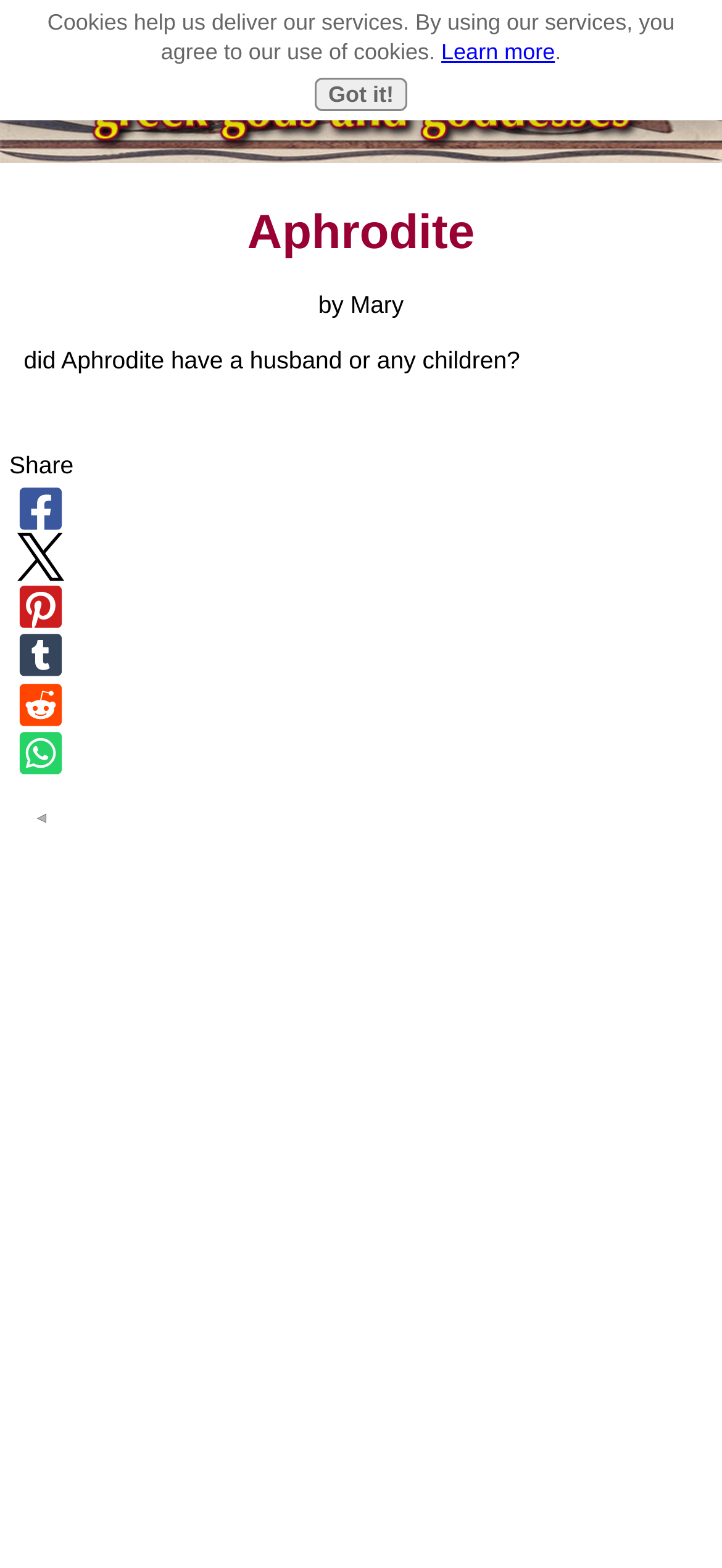Locate the bounding box coordinates of the element that should be clicked to fulfill the instruction: "Click on Navigation button".

[0.505, 0.006, 0.98, 0.036]